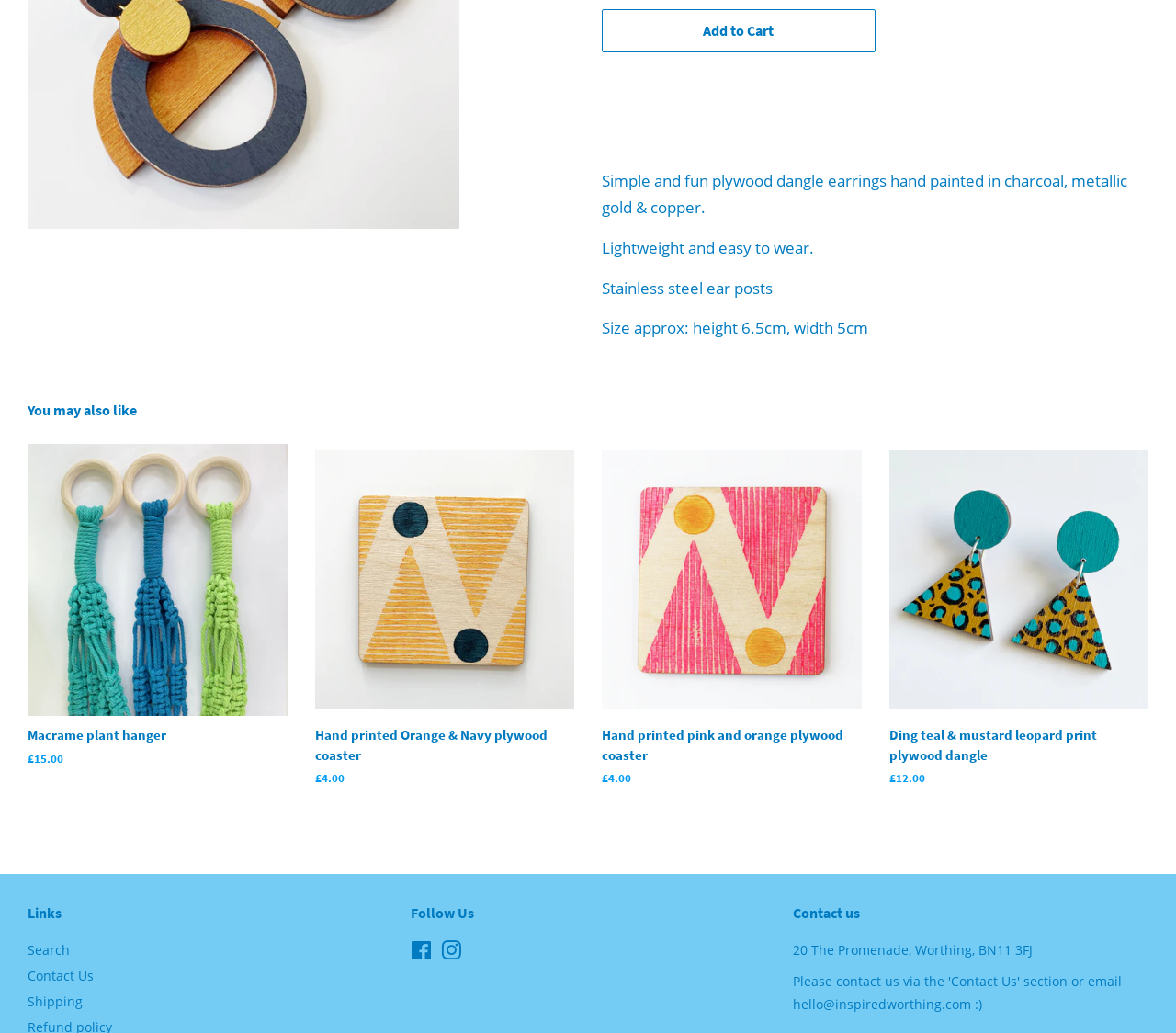Given the element description: "Ed Watts Studio", predict the bounding box coordinates of the UI element it refers to, using four float numbers between 0 and 1, i.e., [left, top, right, bottom].

[0.525, 0.182, 0.684, 0.215]